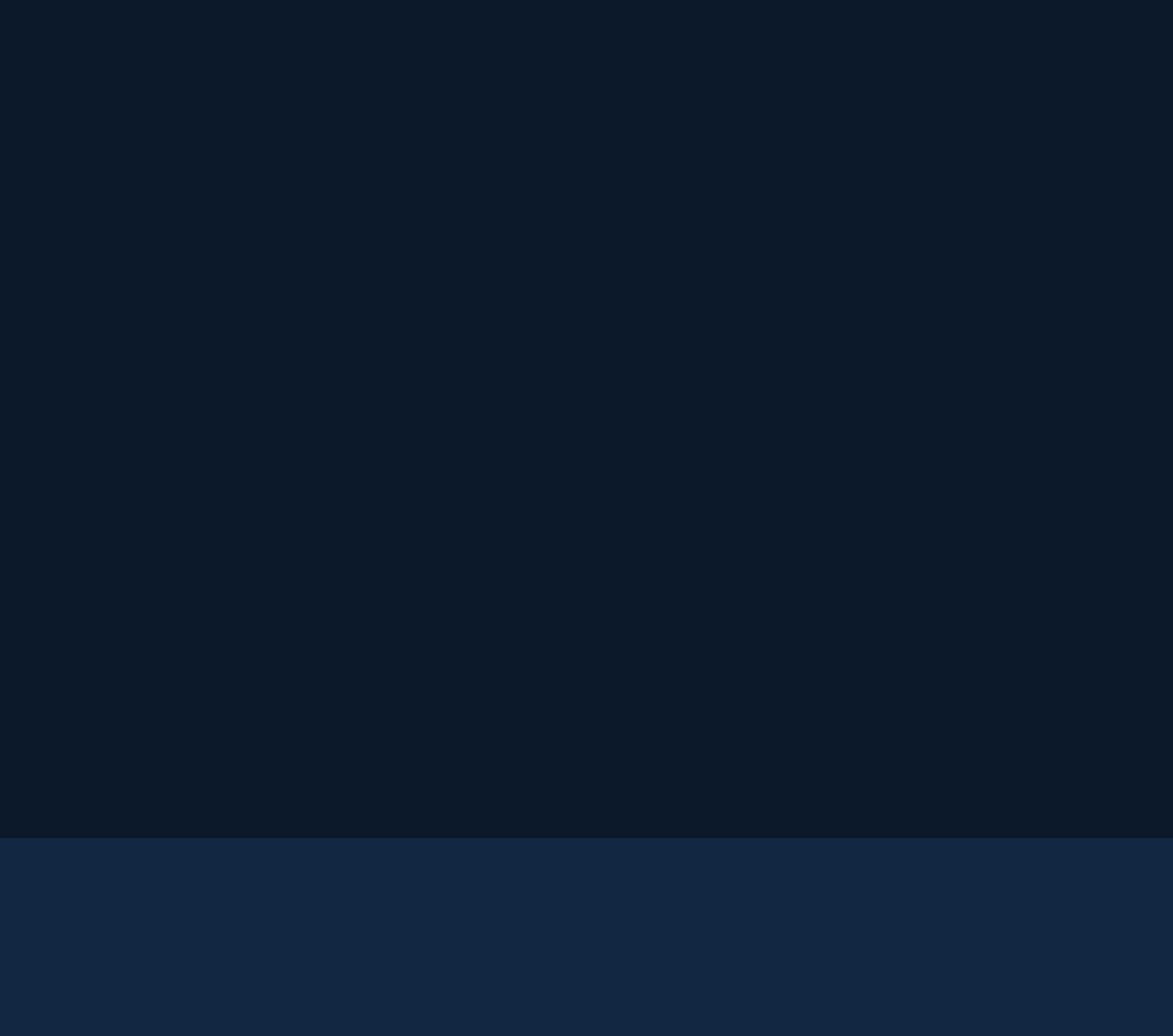What is the state of the Spokane Valley office?
Carefully analyze the image and provide a thorough answer to the question.

The Spokane Valley office is listed as '16201 E. Indiana Ave, Suite 1900, Spokane Valley, WA 99216', so the state is Washington.